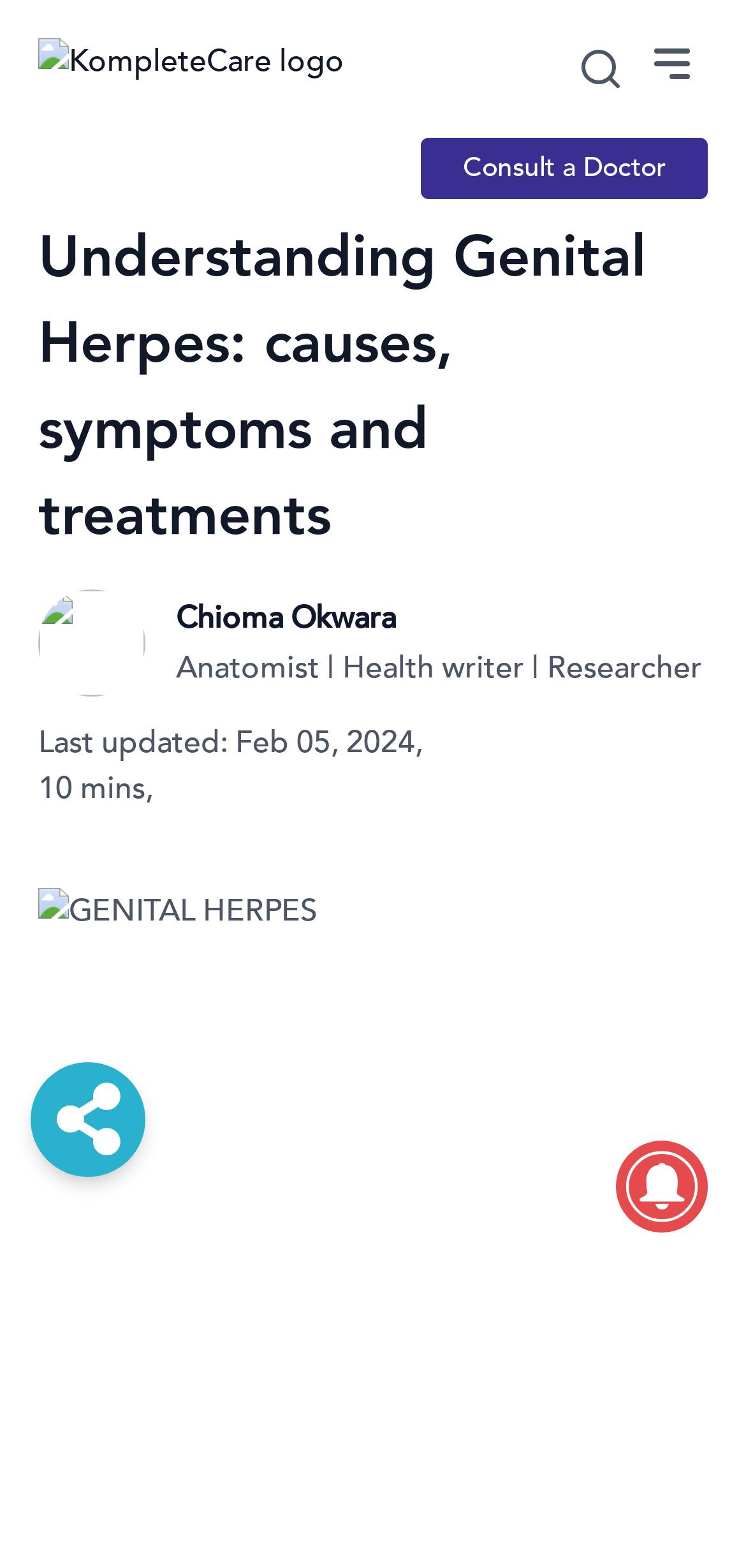Specify the bounding box coordinates (top-left x, top-left y, bottom-right x, bottom-right y) of the UI element in the screenshot that matches this description: What Is IVF?

None